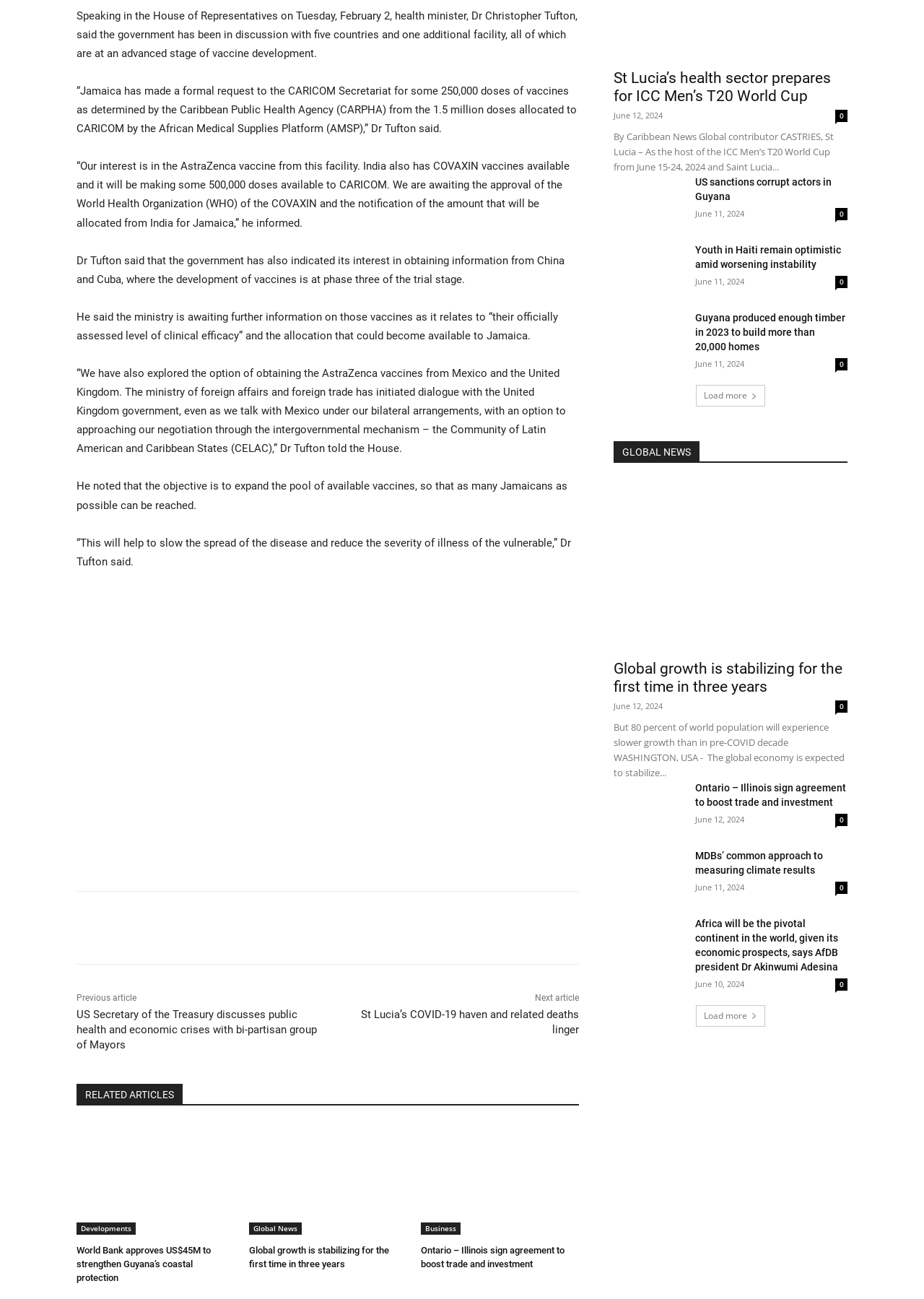Answer the question below with a single word or a brief phrase: 
What is the purpose of the vaccines mentioned in the article?

To slow the spread of disease